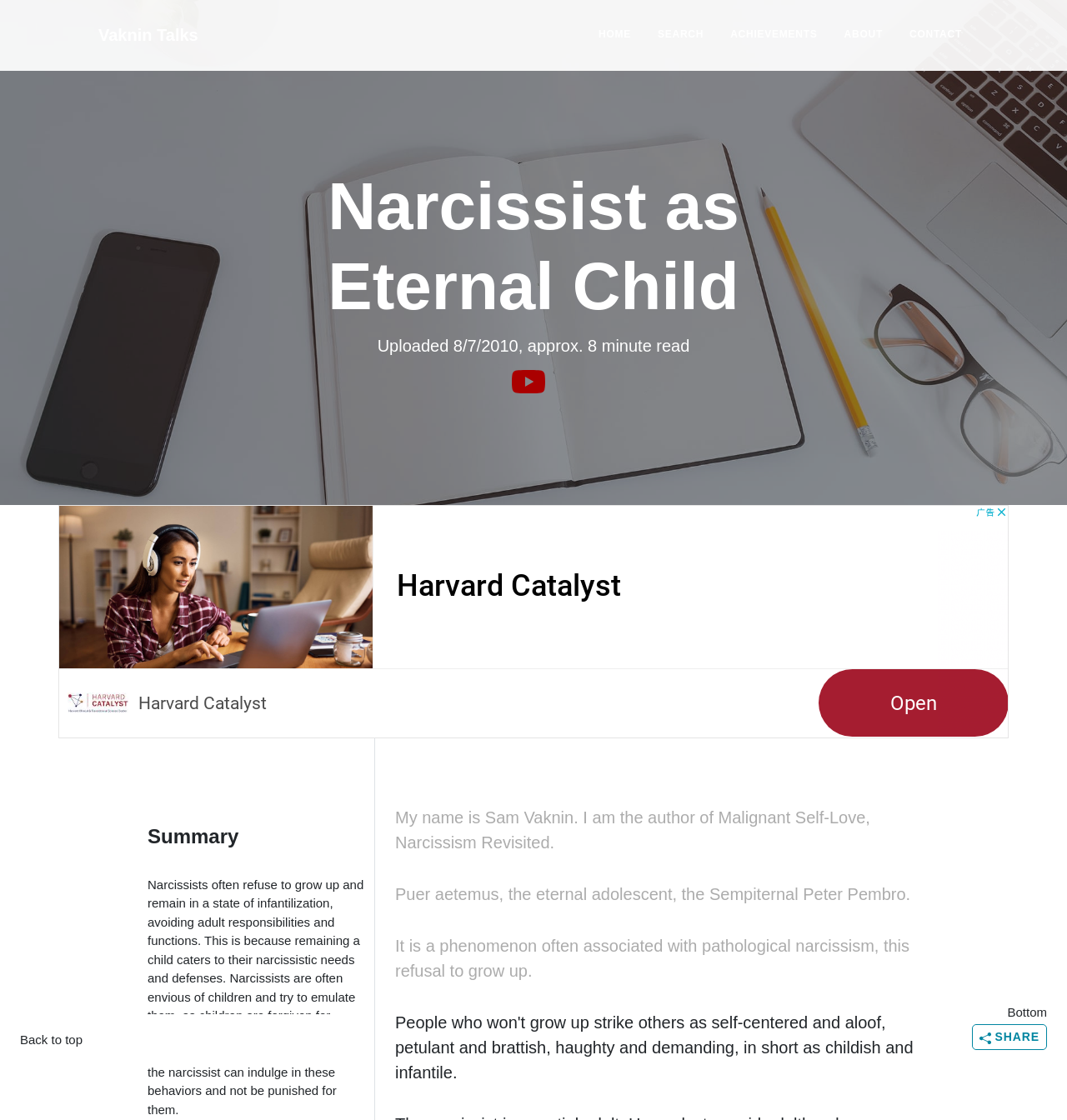Predict the bounding box of the UI element based on this description: "YouTube".

[0.48, 0.331, 0.511, 0.348]